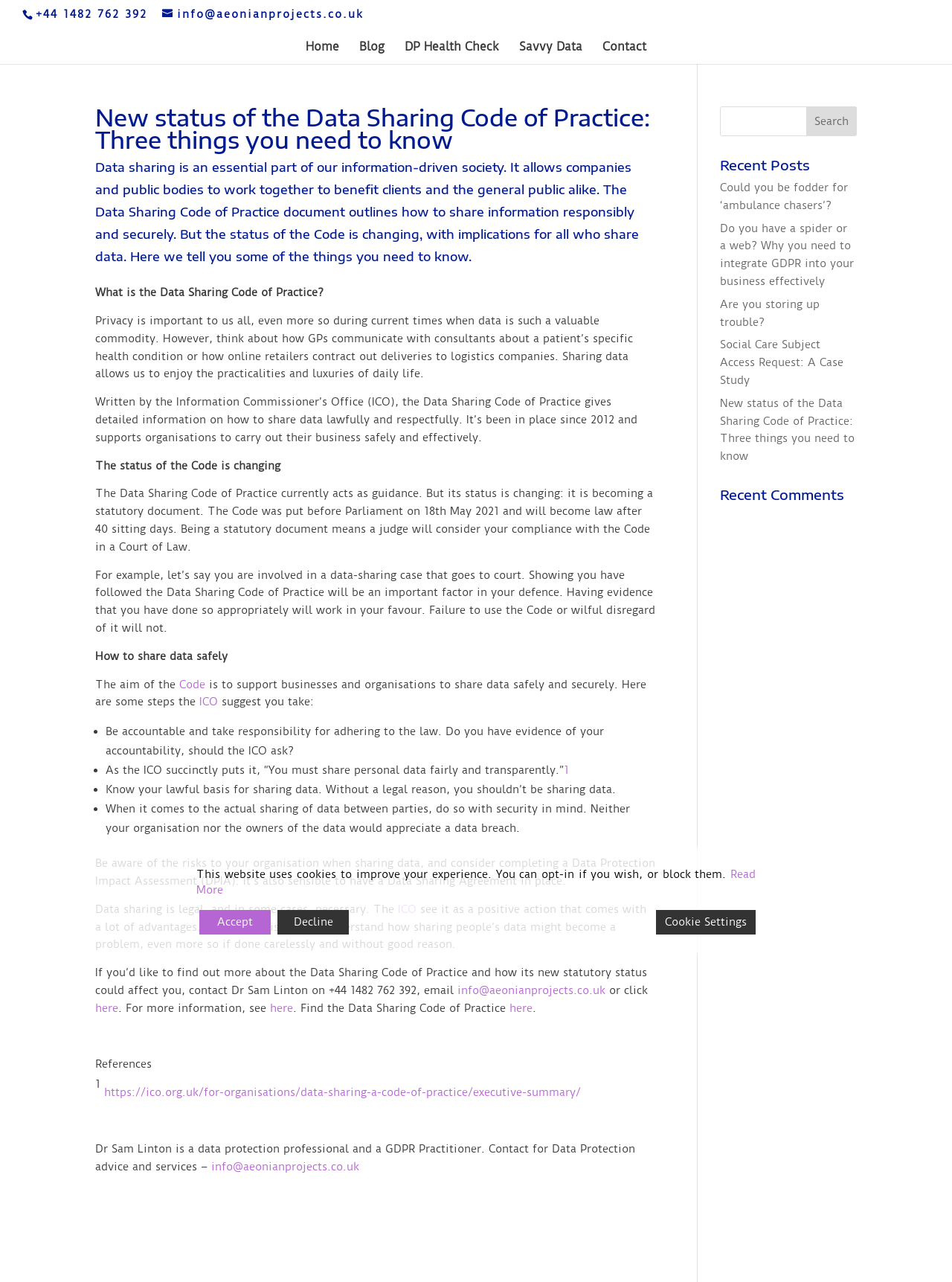How many steps are suggested by the ICO to share data safely?
Using the visual information, reply with a single word or short phrase.

3